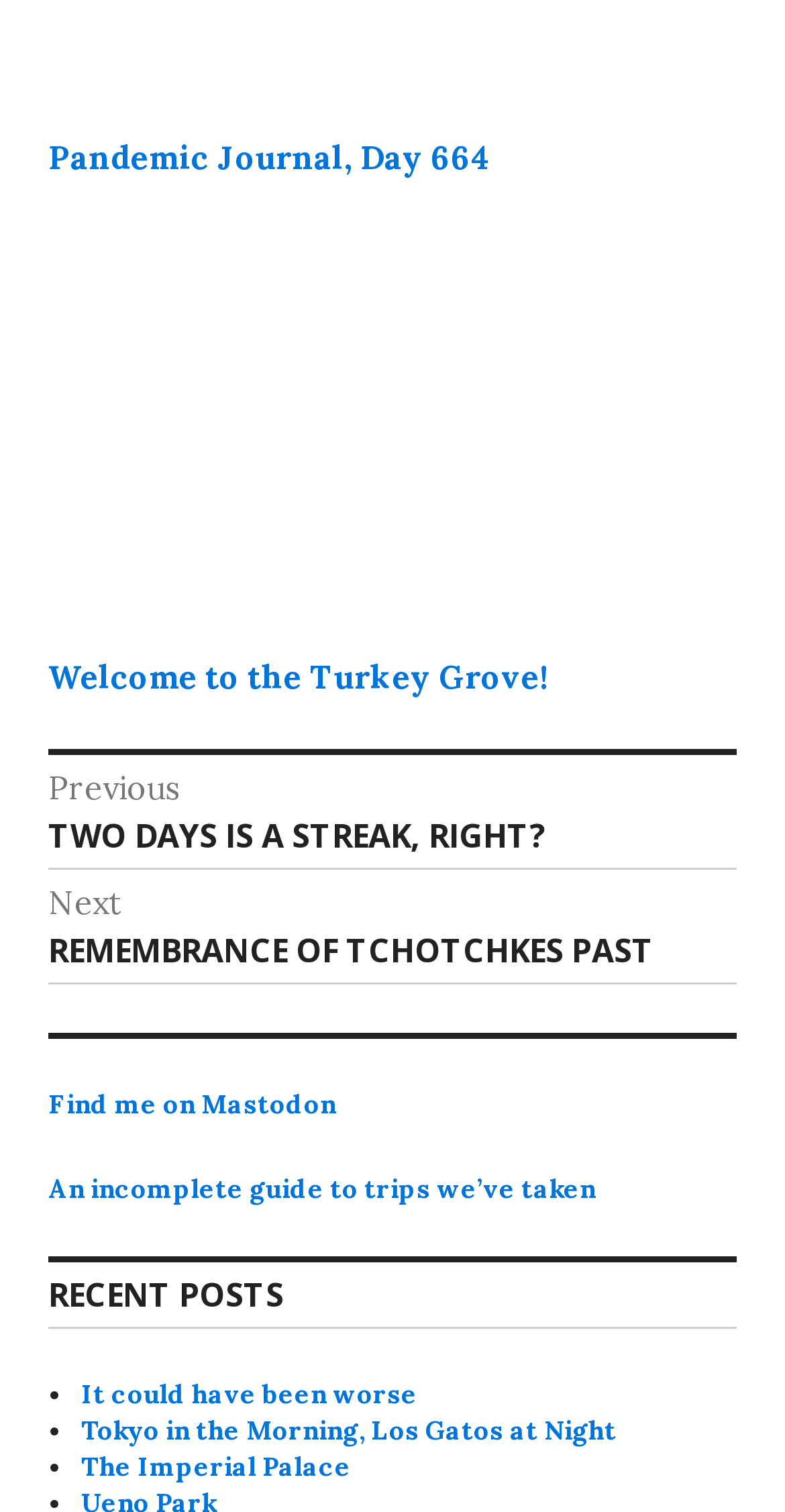Provide the bounding box coordinates of the HTML element this sentence describes: "It could have been worse".

[0.103, 0.911, 0.531, 0.933]